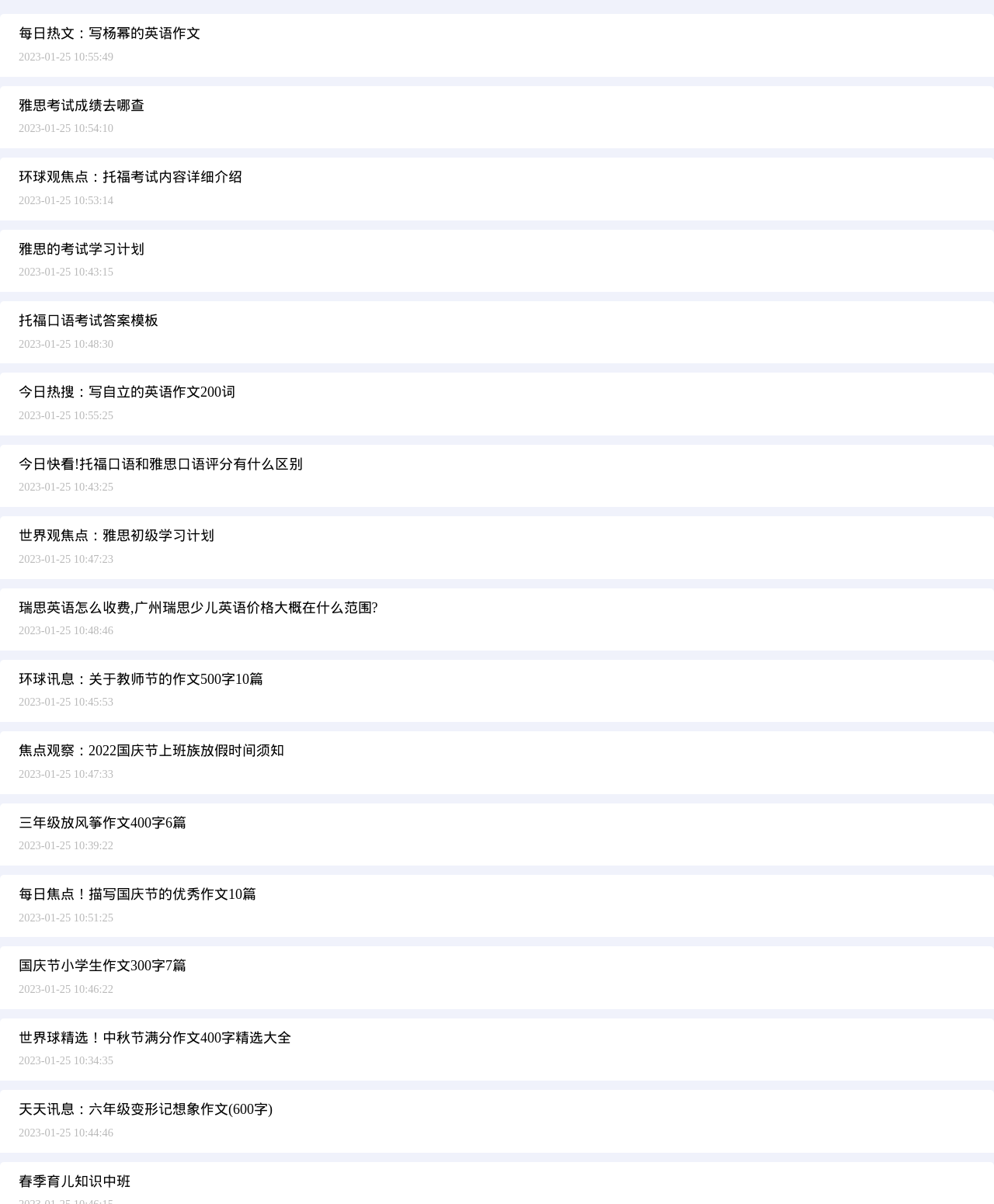Are there any articles about托福口语考试?
Refer to the image and provide a one-word or short phrase answer.

Yes